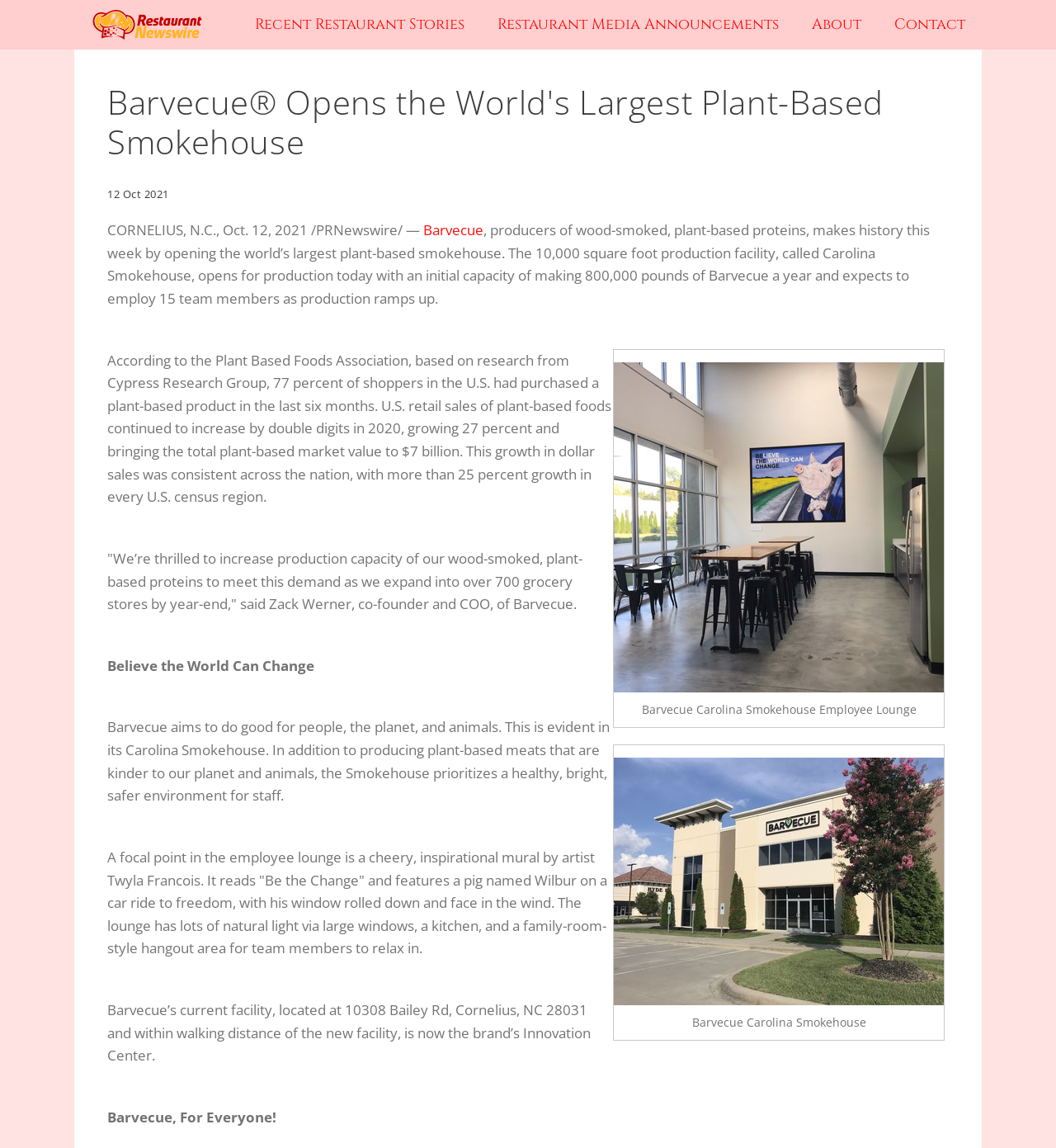Could you provide the bounding box coordinates for the portion of the screen to click to complete this instruction: "Click the 'Restaurant Newswire' link"?

[0.07, 0.0, 0.217, 0.043]